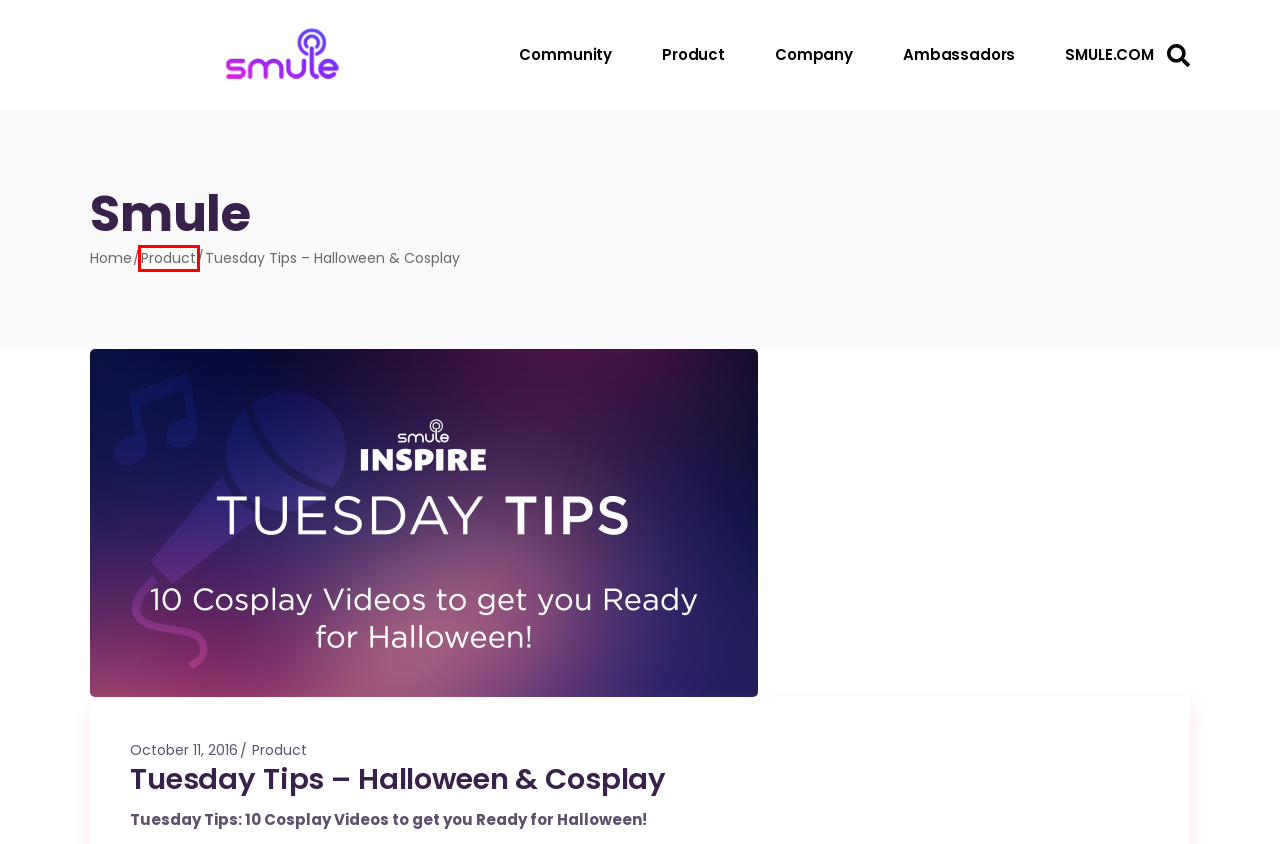You see a screenshot of a webpage with a red bounding box surrounding an element. Pick the webpage description that most accurately represents the new webpage after interacting with the element in the red bounding box. The options are:
A. Product Archives | Smule
B. Smule | Sing 14M+ Karaoke Songs with Lyrics! Record solo or w/ friends
C. Smule in the Press | Press updates and news for Smule social singing karaoke app
D. Smule Cookie Policy | Smule Social Singing Karaoke app community
E. Discover the Latest Smule Features and Updates | Smule Blog
F. Smule Ambassadors: The Voice of the Community | Smule Blog
G. Testing Potential VIP Feature | Smule
H. Terms of service | Smule: Social Singing Karaoke App

A